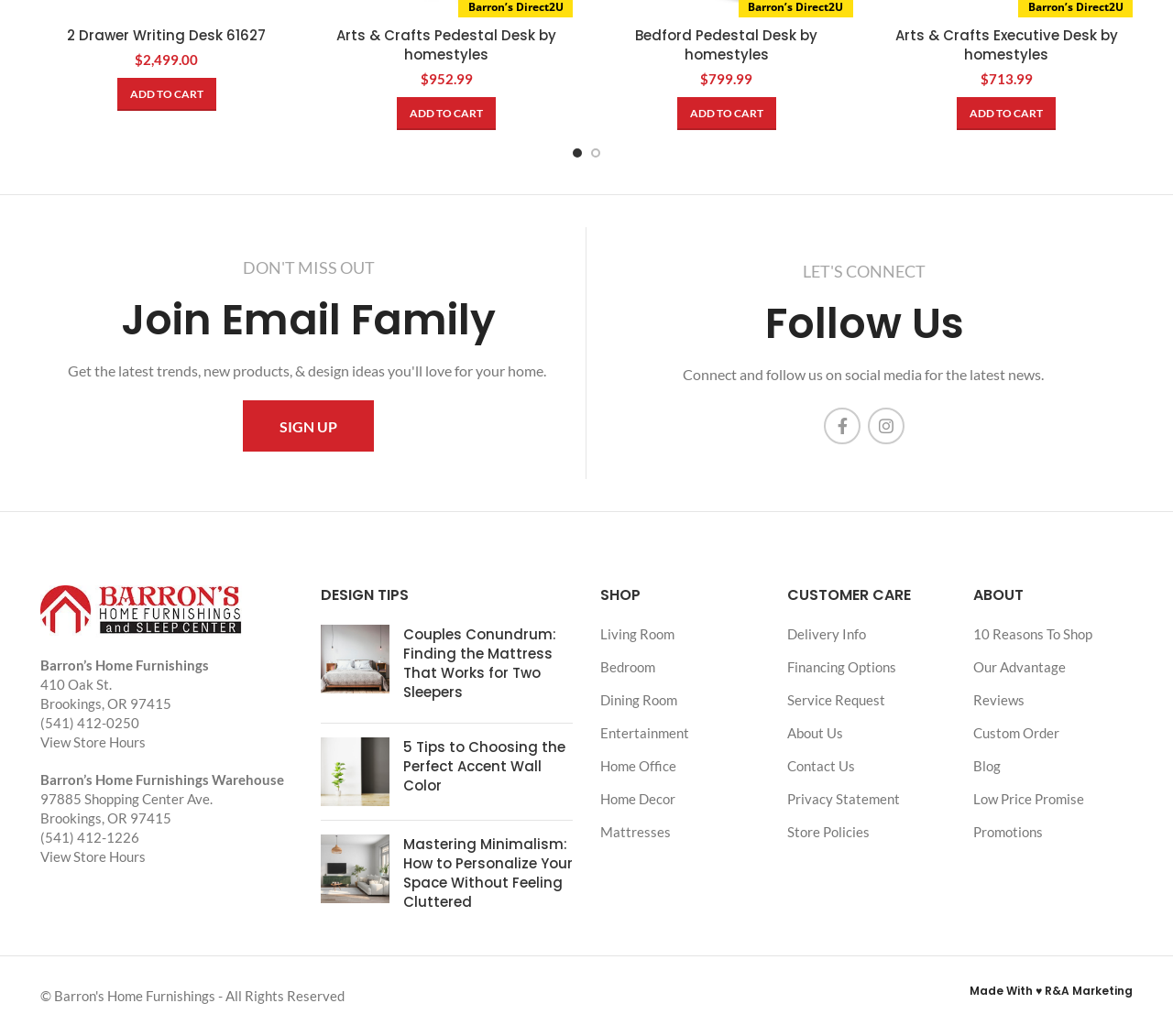Please find the bounding box coordinates of the element that needs to be clicked to perform the following instruction: "Follow Facebook social link". The bounding box coordinates should be four float numbers between 0 and 1, represented as [left, top, right, bottom].

[0.702, 0.394, 0.734, 0.429]